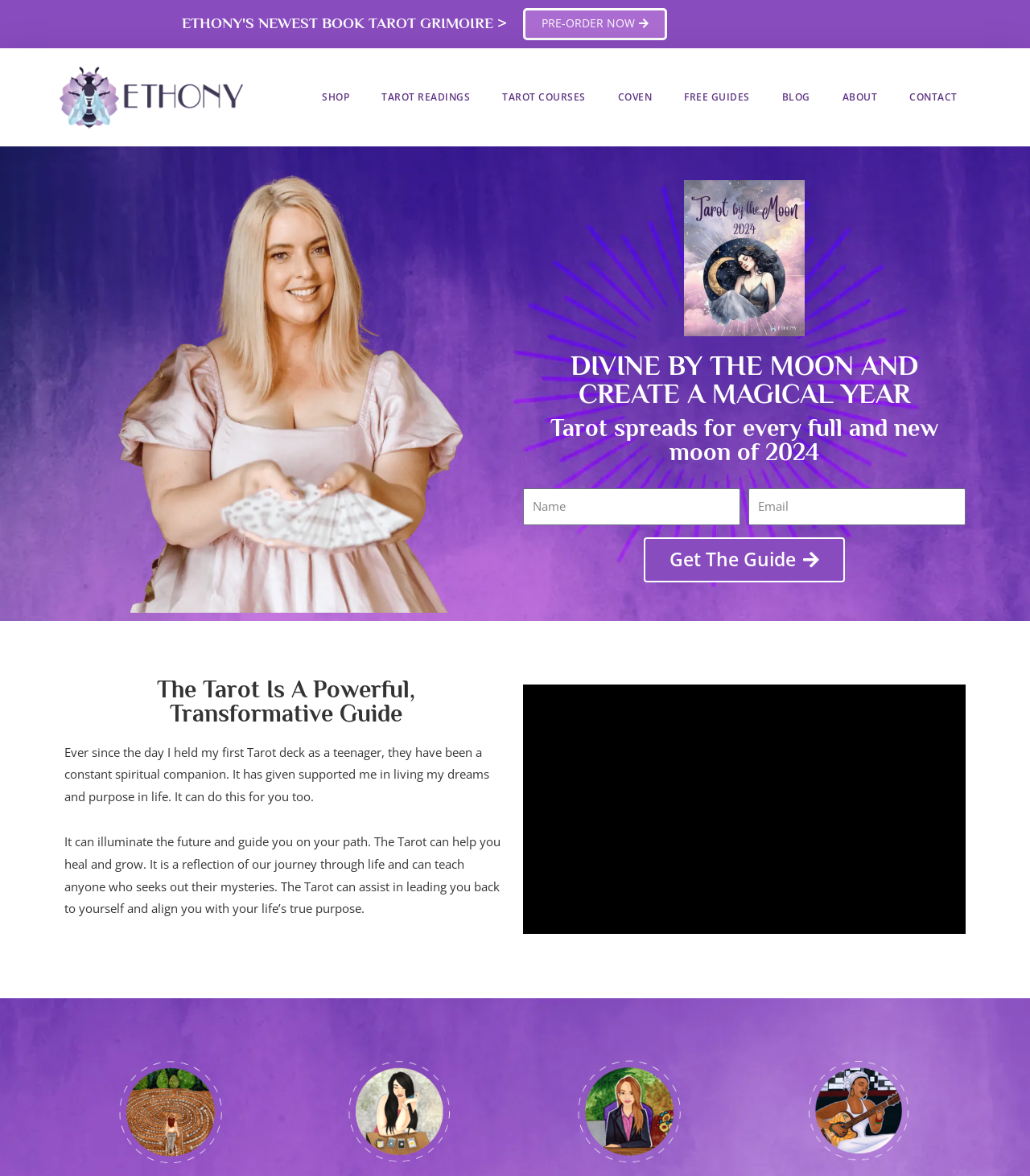Can you determine the bounding box coordinates of the area that needs to be clicked to fulfill the following instruction: "Get the guide by clicking the button"?

[0.625, 0.457, 0.82, 0.495]